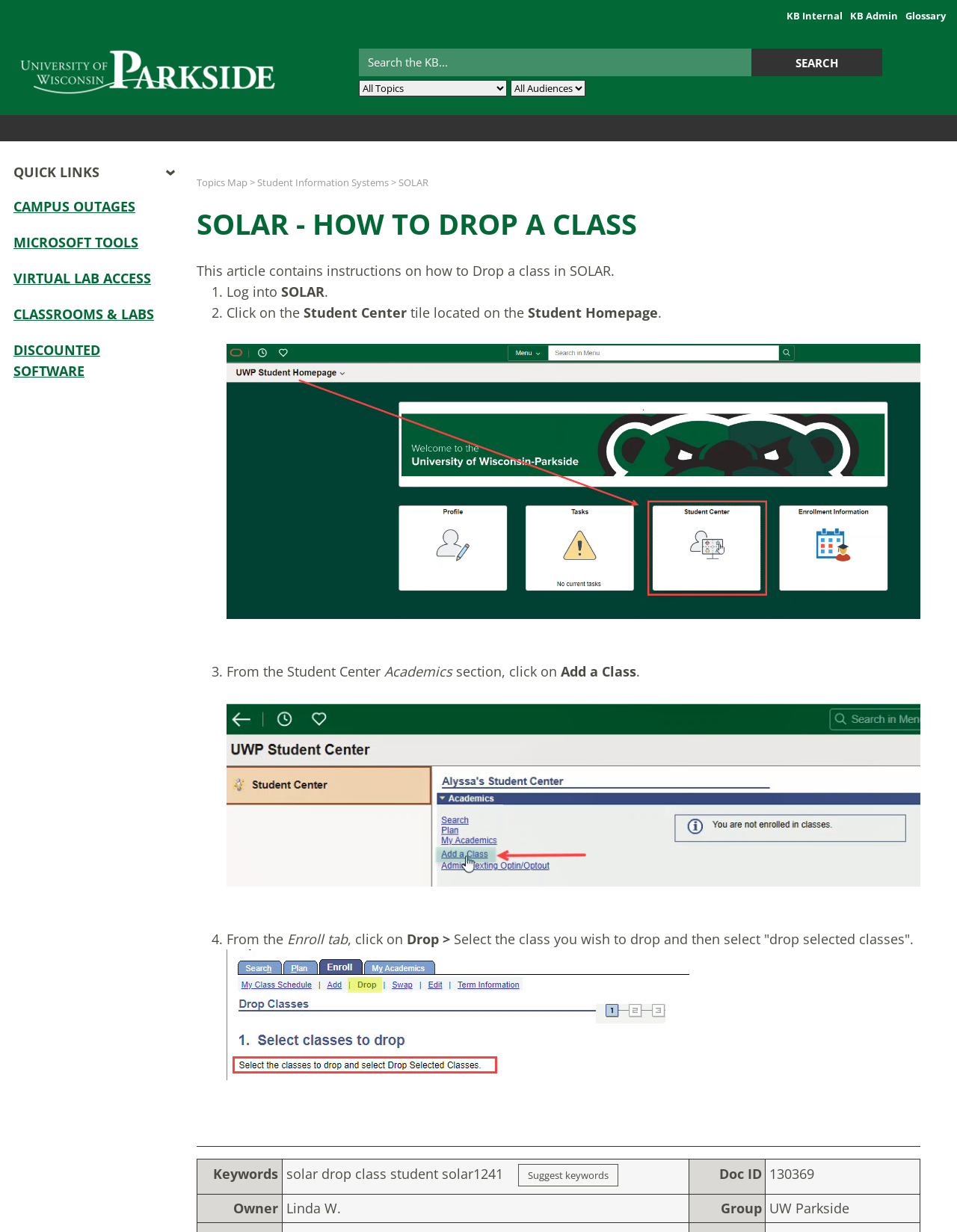Please identify the bounding box coordinates of the element that needs to be clicked to perform the following instruction: "Search for a term".

[0.375, 0.04, 0.785, 0.062]